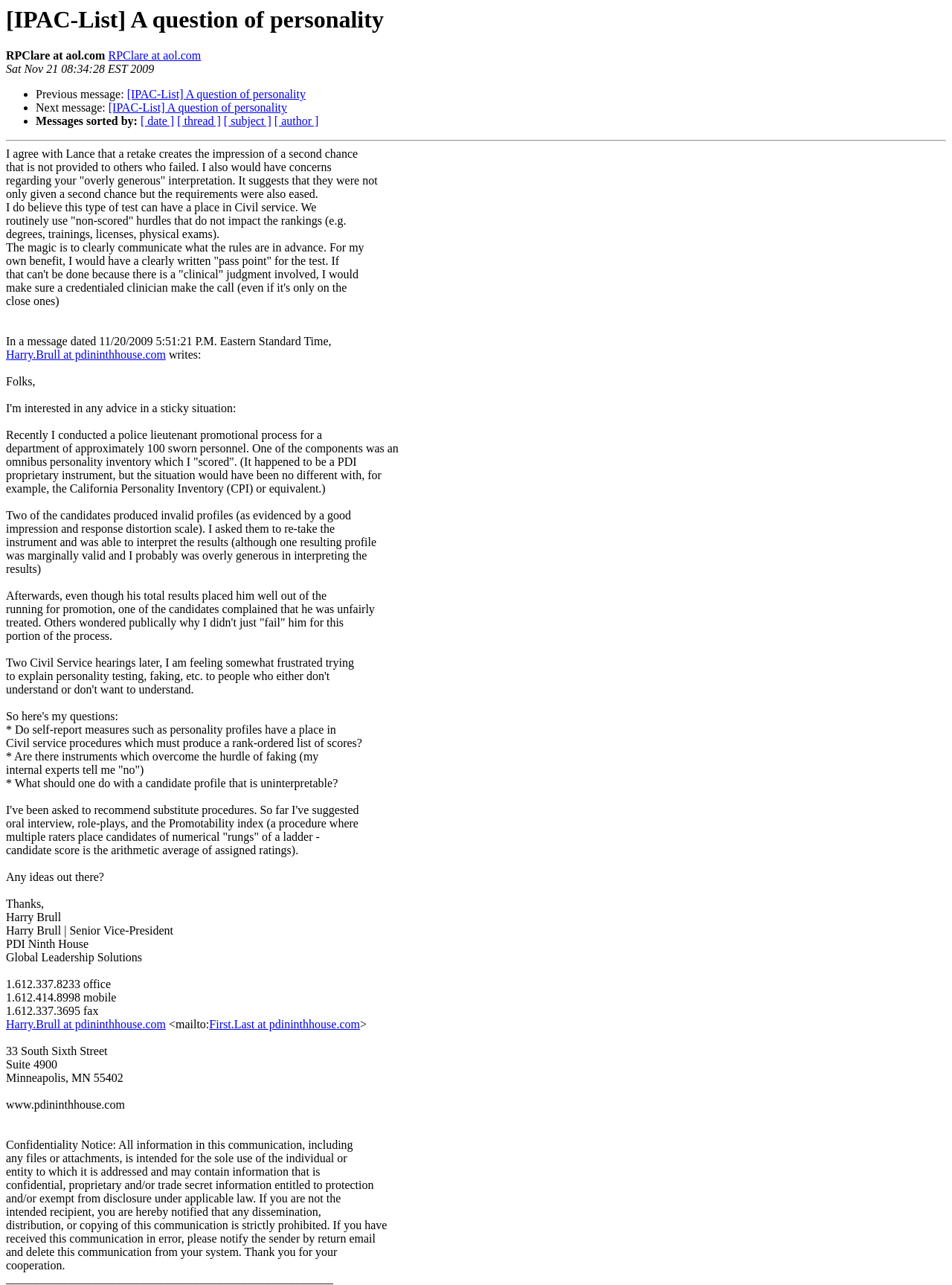Please find and generate the text of the main header of the webpage.

[IPAC-List] A question of personality